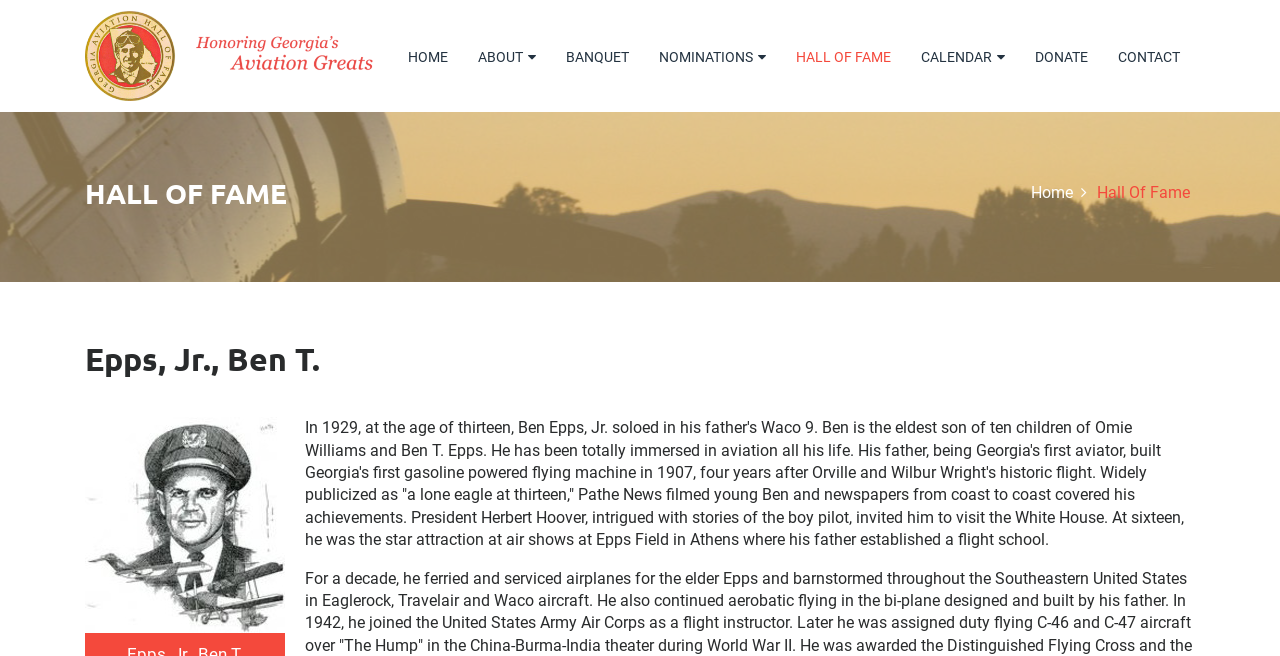Find the bounding box of the element with the following description: "Hall of Fame". The coordinates must be four float numbers between 0 and 1, formatted as [left, top, right, bottom].

[0.61, 0.02, 0.708, 0.156]